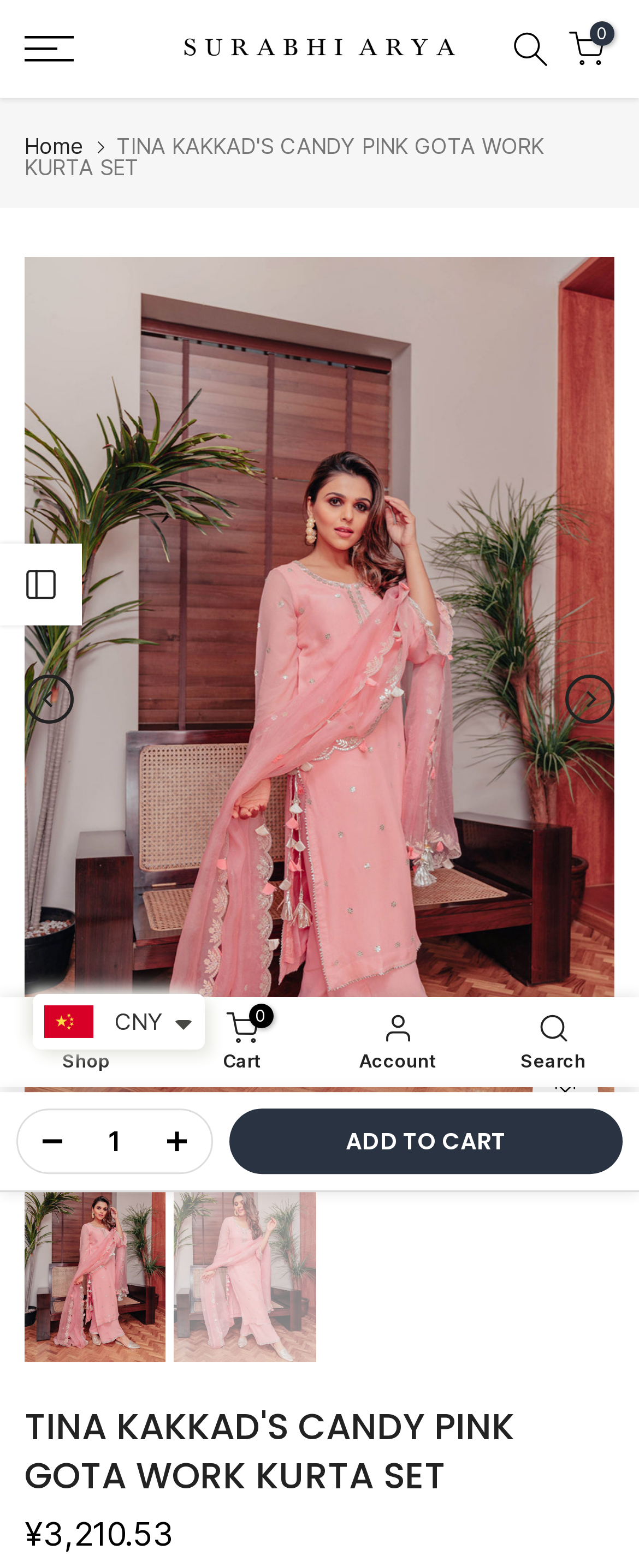Identify the coordinates of the bounding box for the element that must be clicked to accomplish the instruction: "Click the 'ADD TO CART' button".

[0.359, 0.707, 0.974, 0.749]